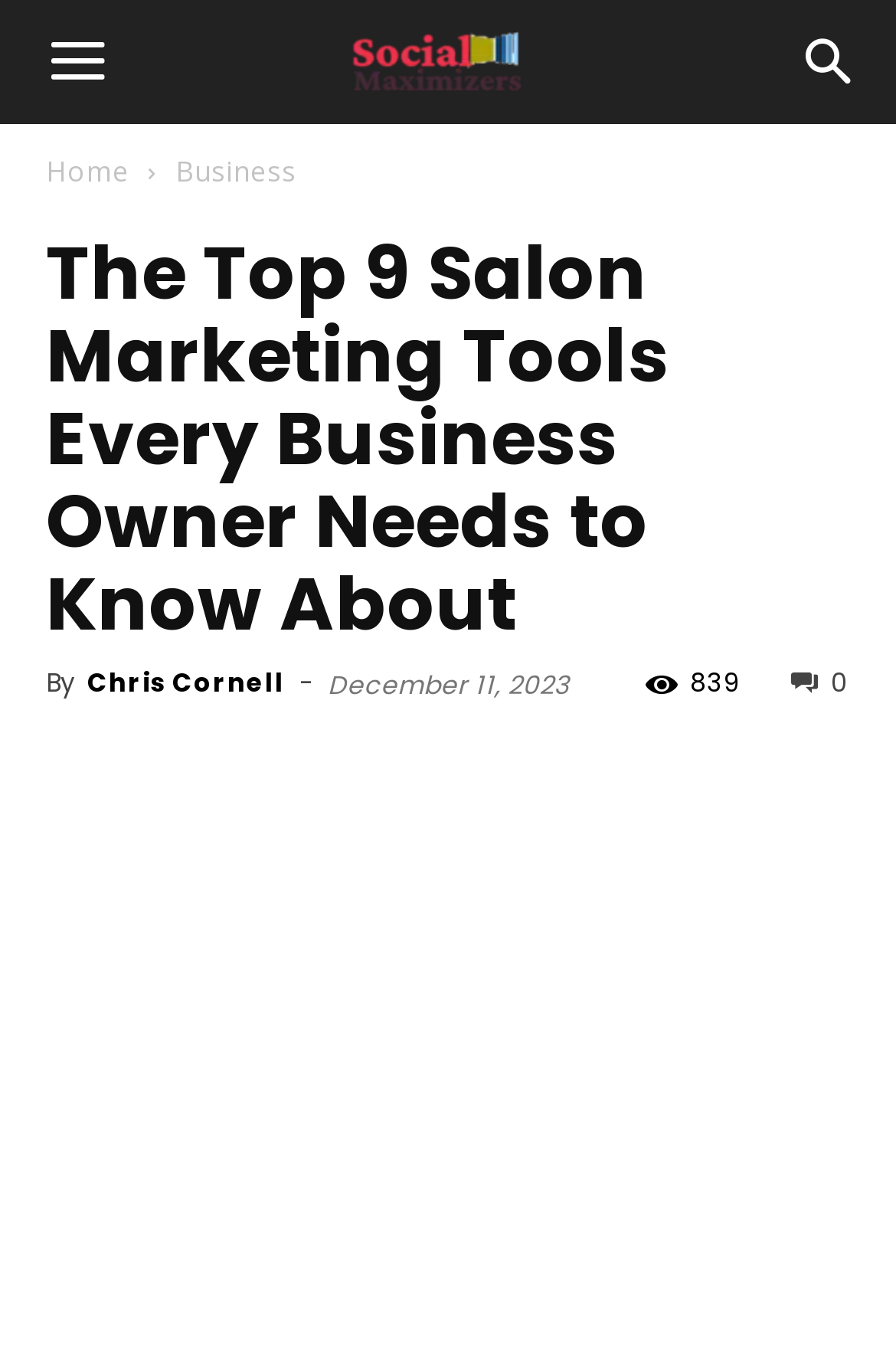Indicate the bounding box coordinates of the element that needs to be clicked to satisfy the following instruction: "Go to the home page". The coordinates should be four float numbers between 0 and 1, i.e., [left, top, right, bottom].

[0.051, 0.113, 0.144, 0.142]